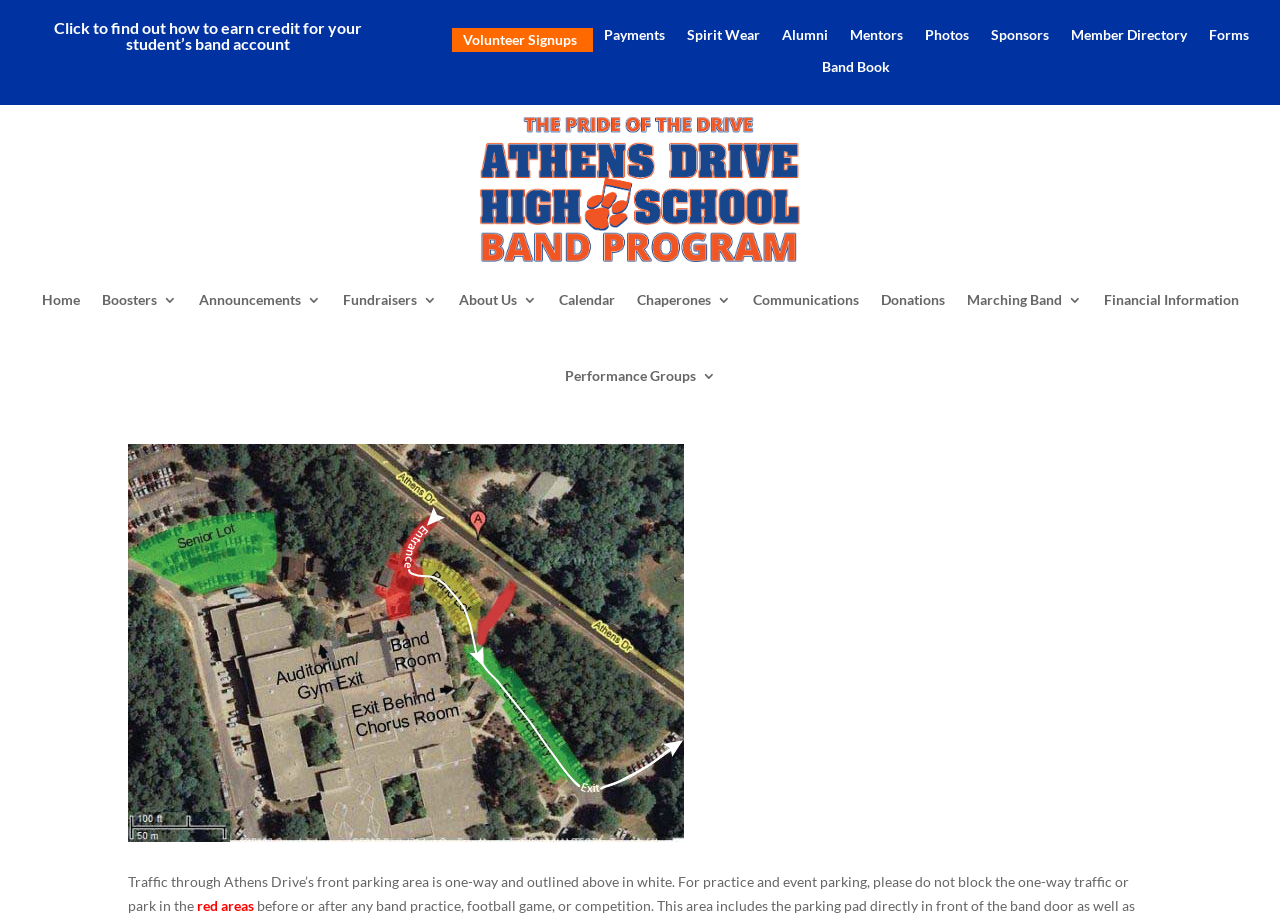What is the direction of traffic in the front parking area?
Based on the screenshot, respond with a single word or phrase.

One-way